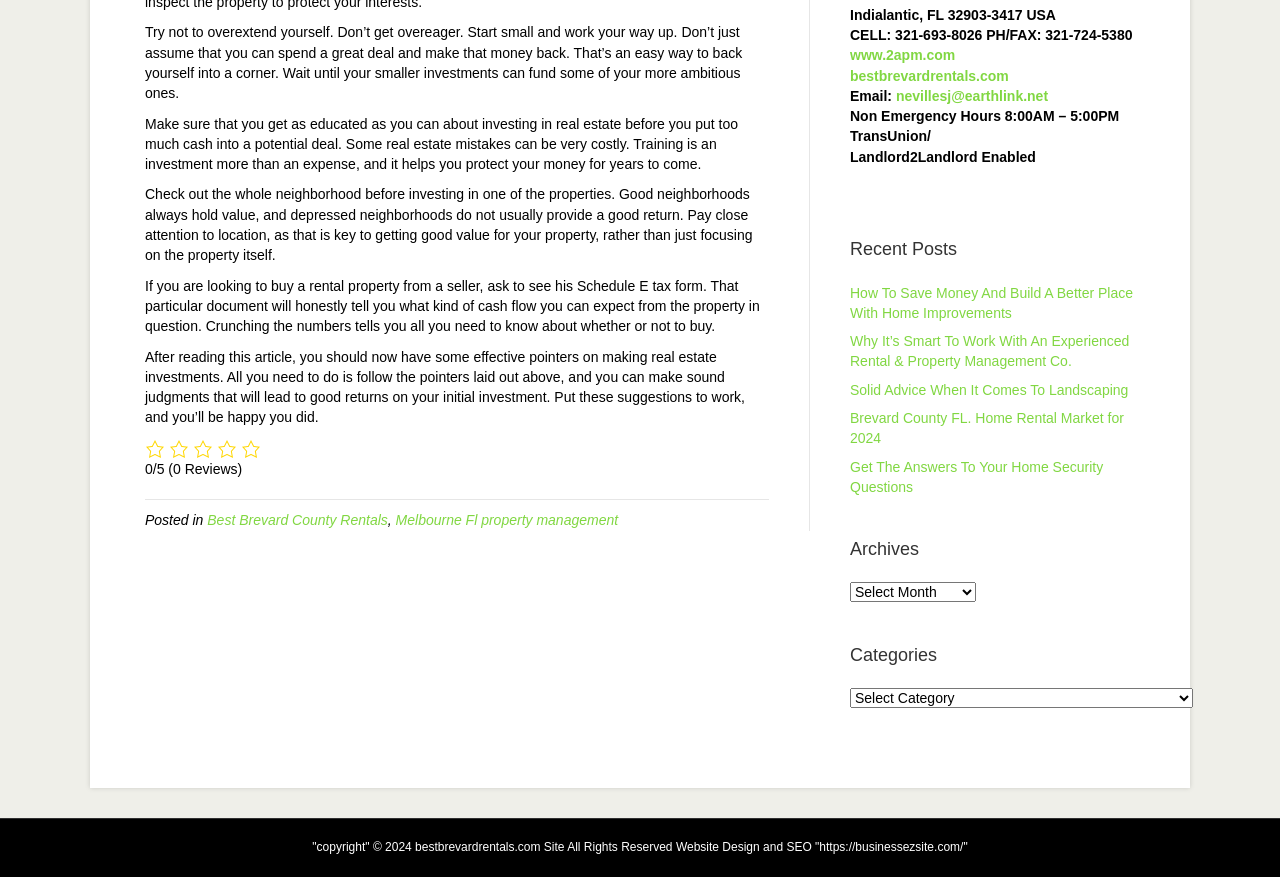Using the webpage screenshot and the element description Melbourne Fl property management, determine the bounding box coordinates. Specify the coordinates in the format (top-left x, top-left y, bottom-right x, bottom-right y) with values ranging from 0 to 1.

[0.309, 0.584, 0.483, 0.603]